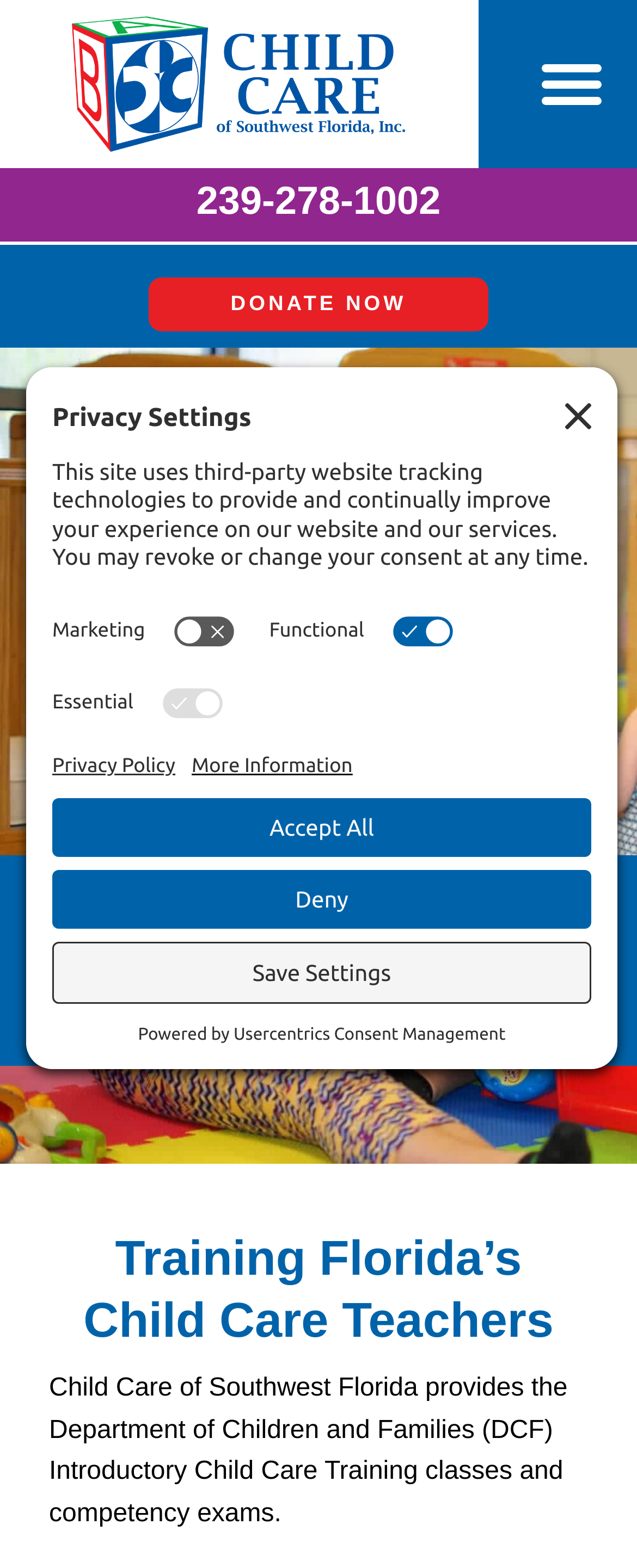Find the bounding box coordinates of the area that needs to be clicked in order to achieve the following instruction: "Call 239-278-1002". The coordinates should be specified as four float numbers between 0 and 1, i.e., [left, top, right, bottom].

[0.308, 0.114, 0.692, 0.142]